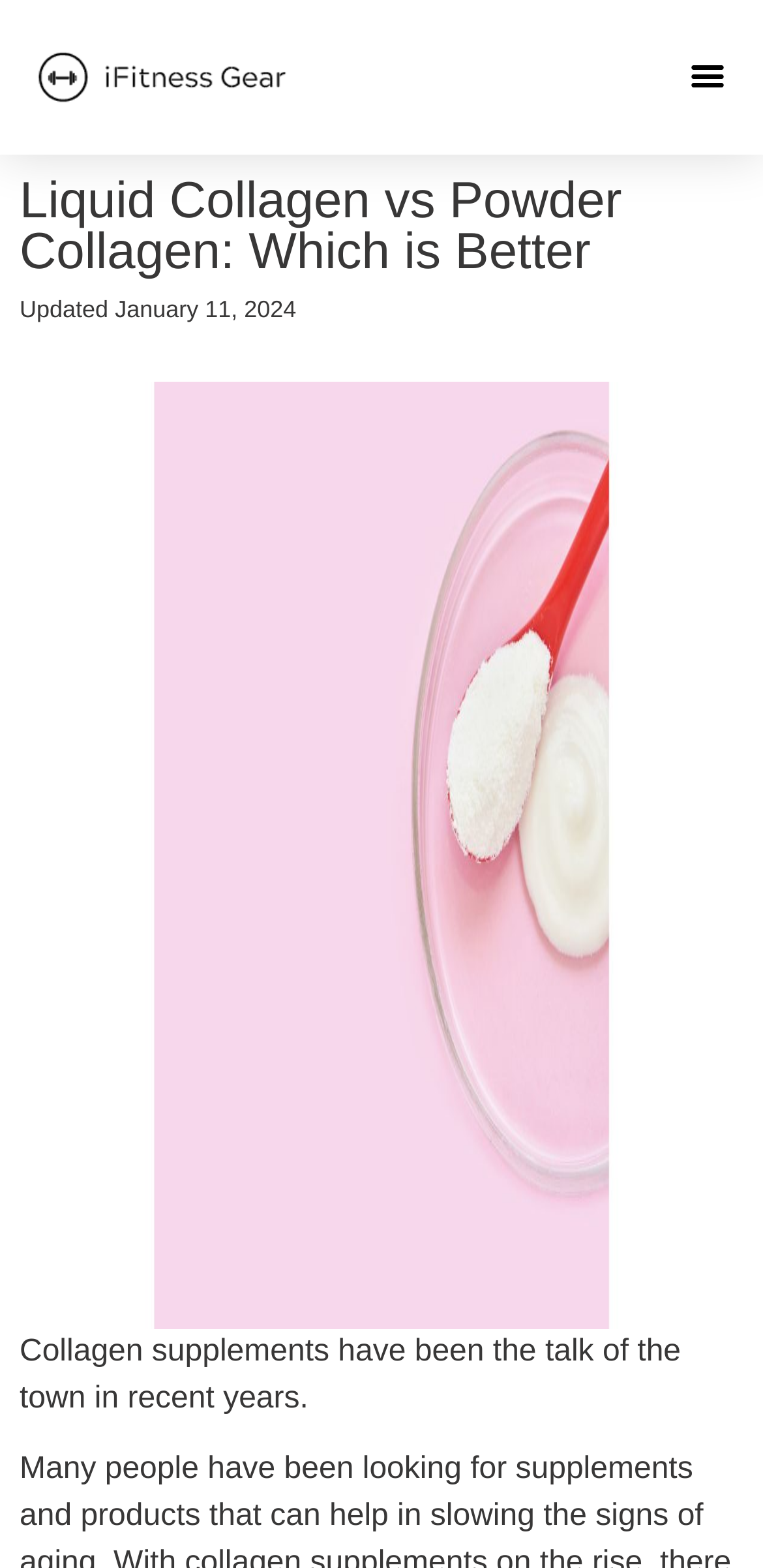What is the date of the last update?
Examine the image and provide an in-depth answer to the question.

I found the date of the last update by looking at the text 'Updated' followed by 'January 11, 2024' near the top of the webpage.